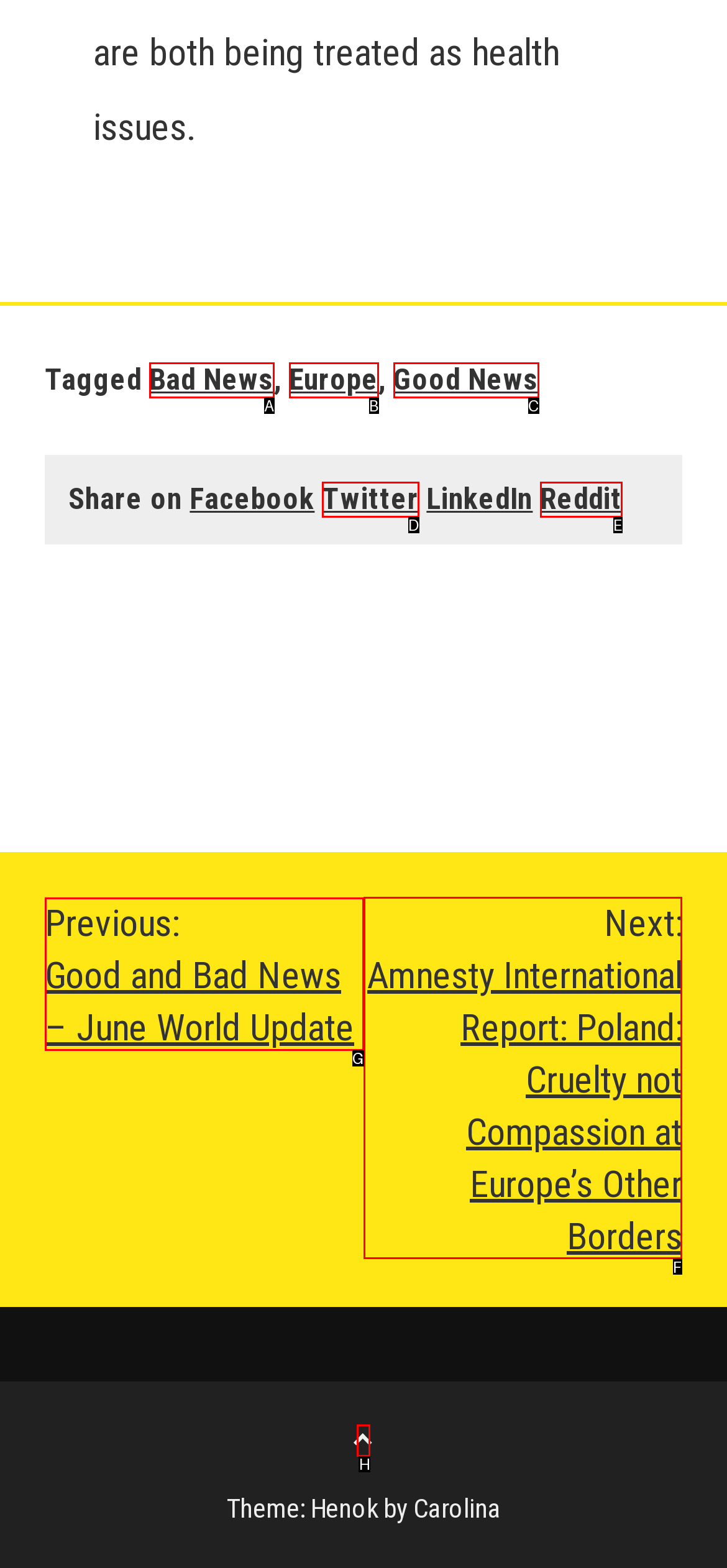Determine the letter of the element I should select to fulfill the following instruction: View next post. Just provide the letter.

F